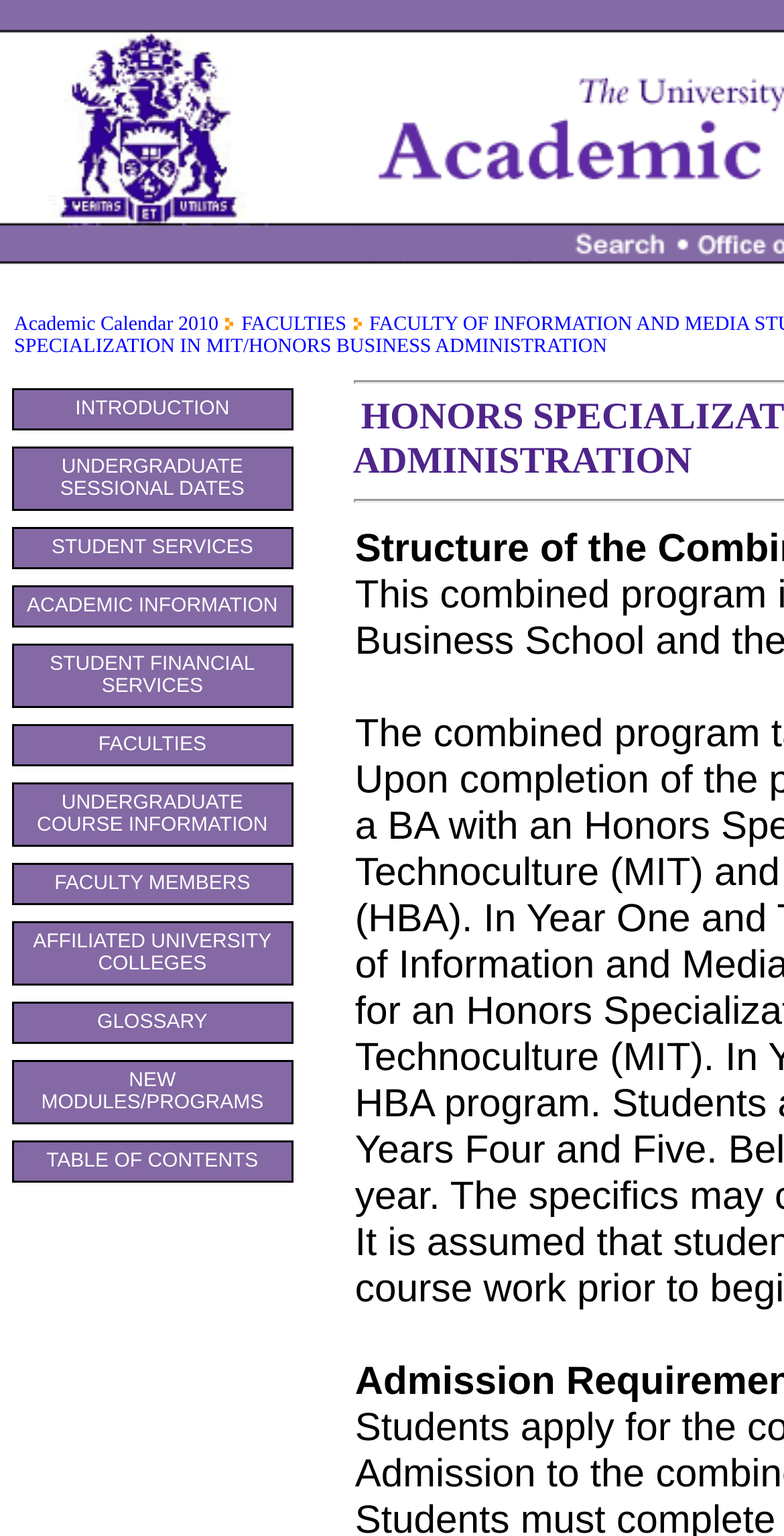What is the purpose of the image with bounding box [0.288, 0.207, 0.298, 0.215]?
Please provide a single word or phrase based on the screenshot.

Decoration